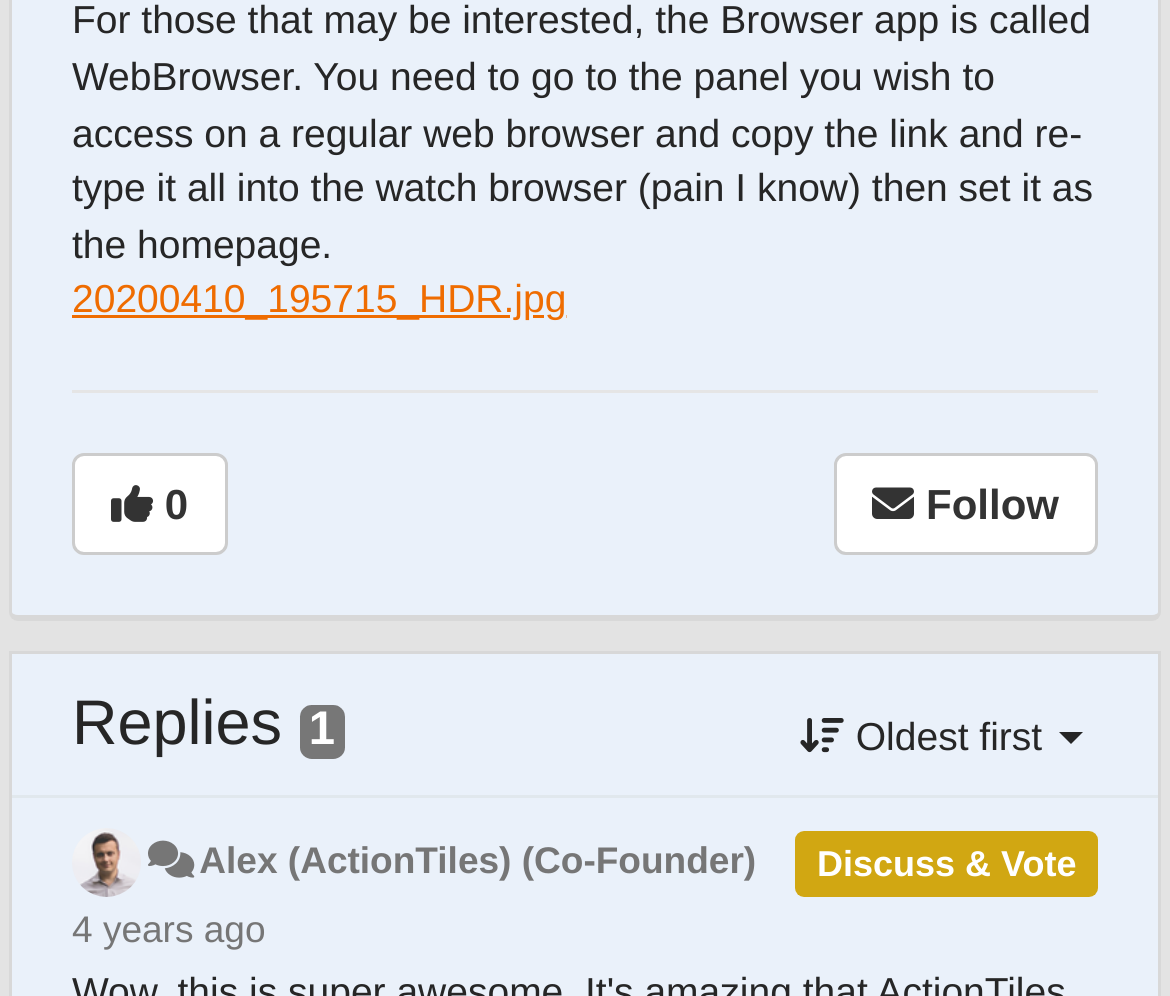Highlight the bounding box of the UI element that corresponds to this description: "Alex (ActionTiles) (Co-Founder)".

[0.17, 0.844, 0.646, 0.886]